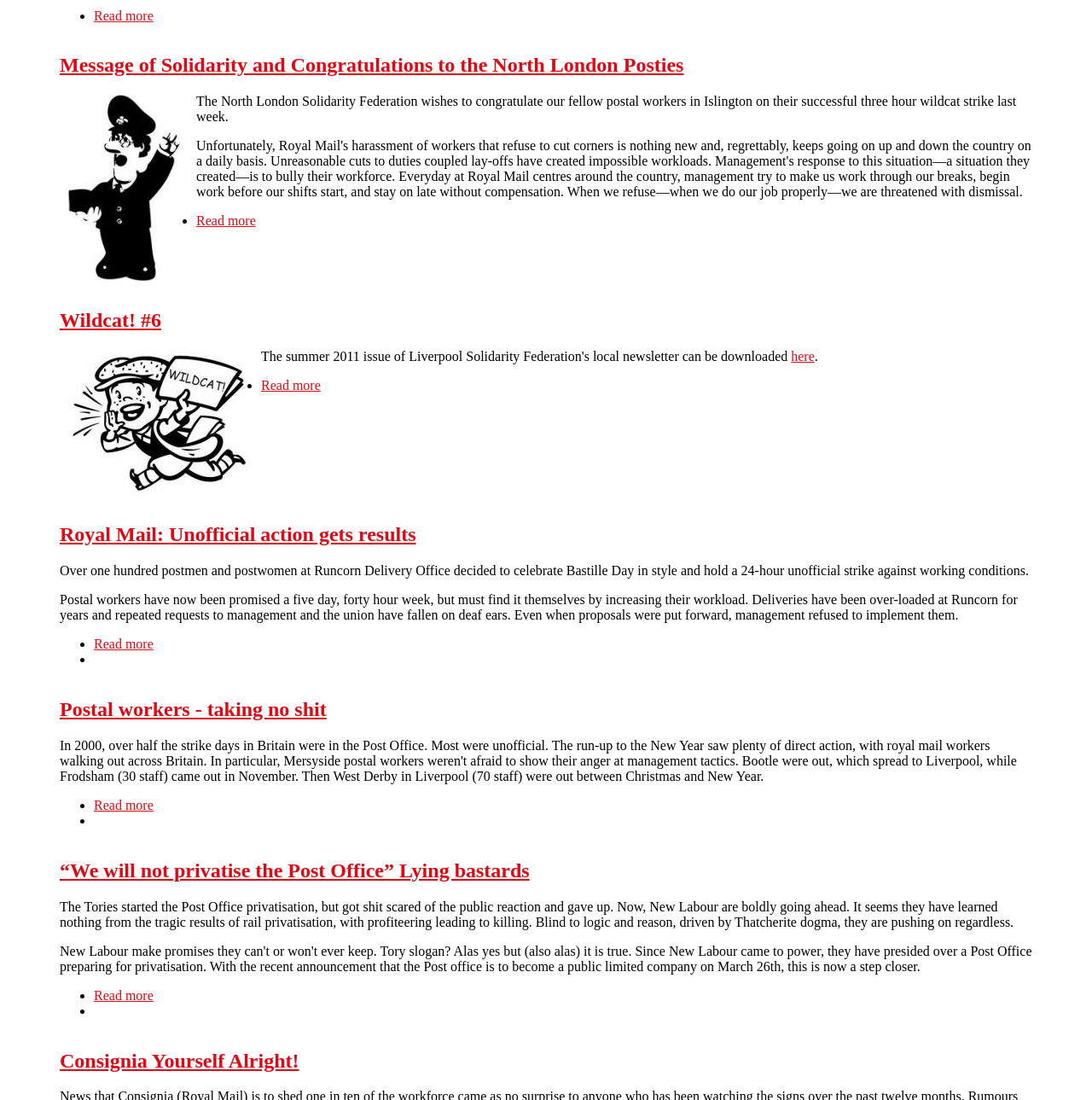What is the topic of the first article?
Refer to the image and give a detailed response to the question.

The first article has a heading 'Message of Solidarity and Congratulations to the North London Posties' and the text mentions postal workers, which indicates that the topic of the article is related to the postal service.